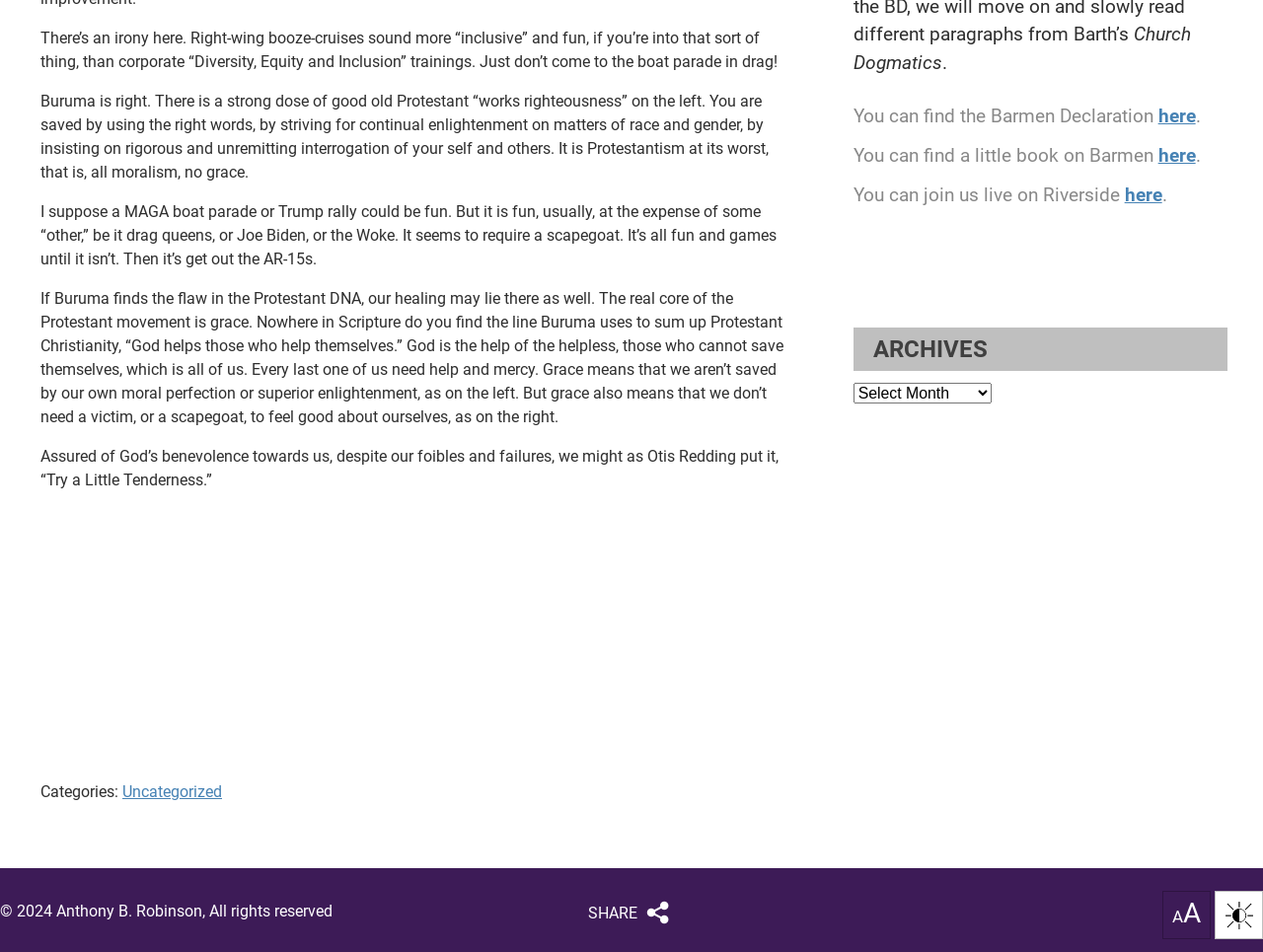Identify the bounding box of the UI element that matches this description: "Twitter".

[0.563, 0.943, 0.582, 0.975]